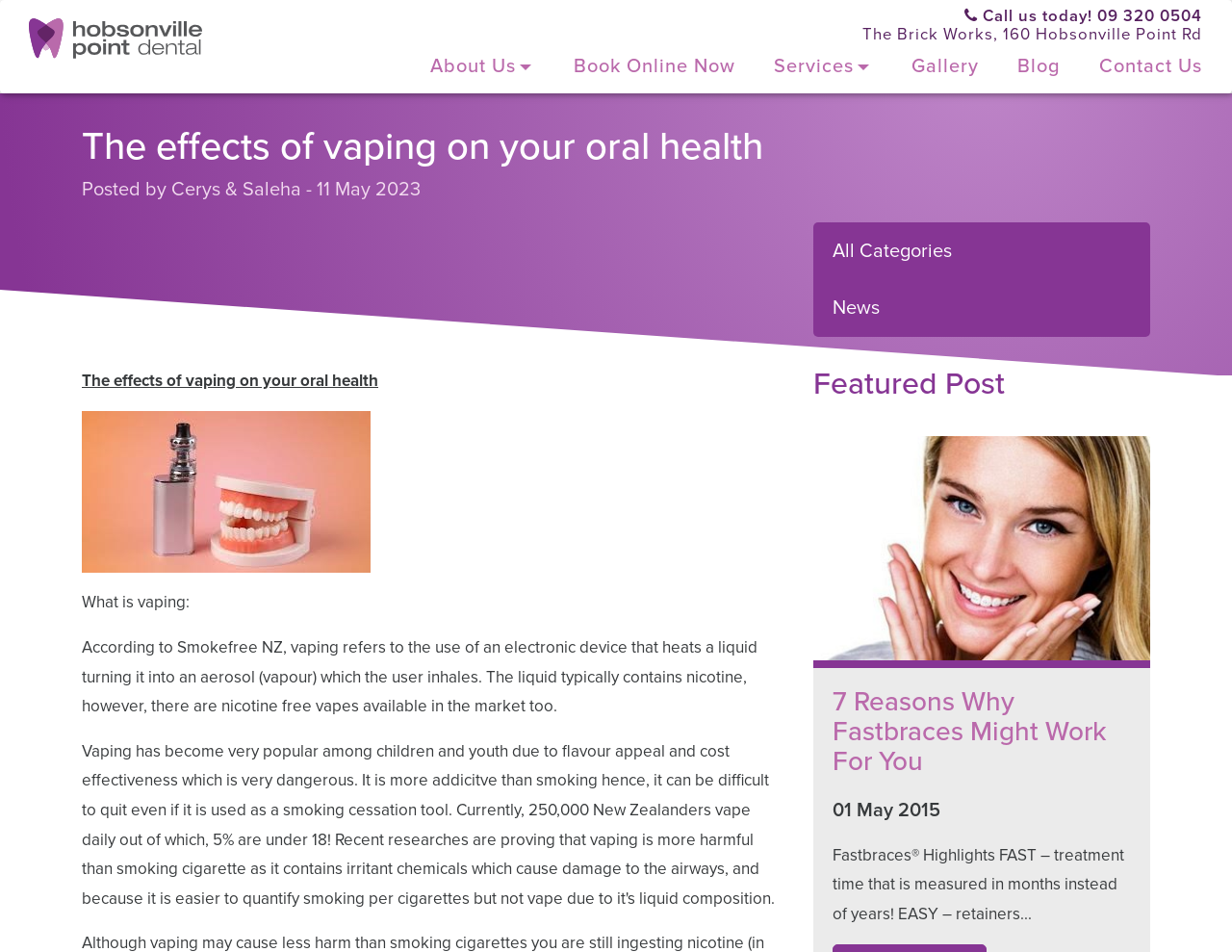Using the provided description Services, find the bounding box coordinates for the UI element. Provide the coordinates in (top-left x, top-left y, bottom-right x, bottom-right y) format, ensuring all values are between 0 and 1.

[0.612, 0.047, 0.724, 0.098]